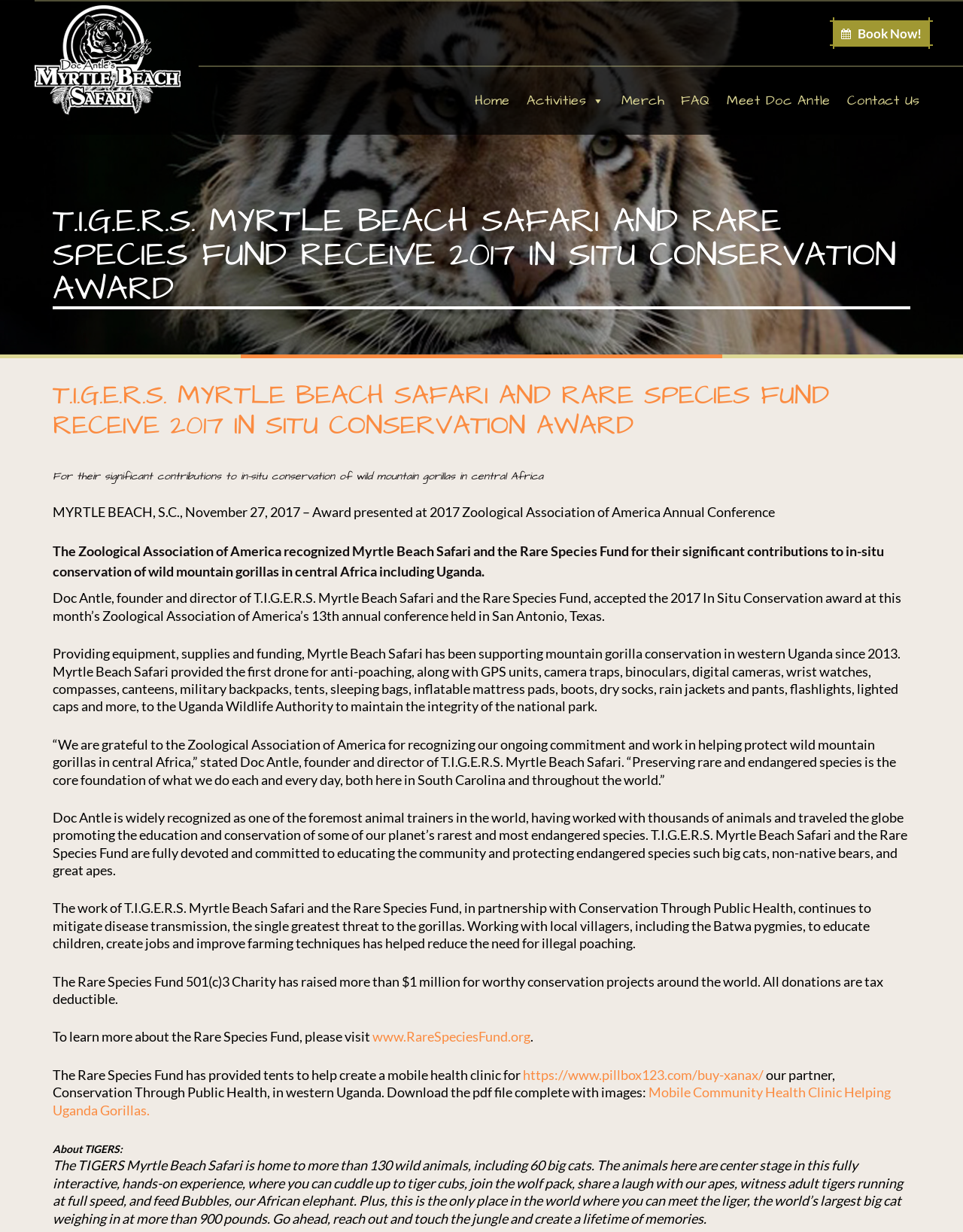Provide a comprehensive description of the webpage.

This webpage is about T.I.G.E.R.S. Myrtle Beach Safari and Rare Species Fund receiving the 2017 In Situ Conservation Award. At the top, there is a logo image of Myrtle Beach Safari, accompanied by a link to the website. On the top right, there is a "Book Now!" link. Below the logo, there is a primary navigation menu with links to various sections of the website, including Home, Activities, Merch, FAQ, Meet Doc Antle, and Contact Us.

The main content of the webpage is divided into several sections. The first section has a heading that announces the award, followed by a paragraph describing the significance of the award and the contributions of Myrtle Beach Safari and the Rare Species Fund to in-situ conservation of wild mountain gorillas in central Africa.

The next section has several paragraphs of text that provide more details about the award, the work of Doc Antle, the founder and director of T.I.G.E.R.S. Myrtle Beach Safari, and the Rare Species Fund. The text describes the organization's efforts to support mountain gorilla conservation in western Uganda, including providing equipment and funding to the Uganda Wildlife Authority.

Further down, there are more paragraphs of text that describe the work of T.I.G.E.R.S. Myrtle Beach Safari and the Rare Species Fund, including their commitment to educating the community and protecting endangered species. There is also information about the Rare Species Fund's charity work and its impact on conservation projects around the world.

At the bottom of the page, there are links to the Rare Species Fund website and a PDF file about a mobile health clinic in western Uganda. Finally, there is a section about TIGERS Myrtle Beach Safari, which describes the interactive experience offered at the safari, including the opportunity to interact with wild animals such as tiger cubs, wolves, apes, and an African elephant.